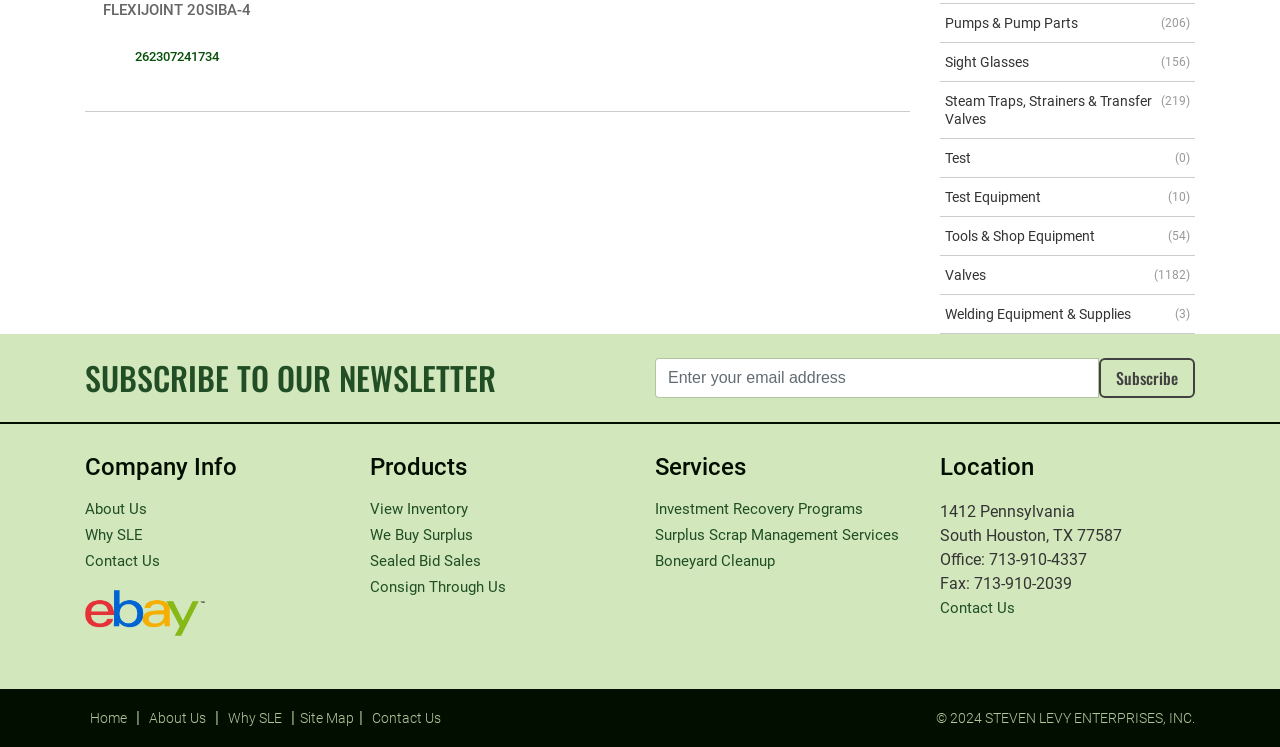Determine the bounding box coordinates for the area that needs to be clicked to fulfill this task: "Subscribe to the newsletter". The coordinates must be given as four float numbers between 0 and 1, i.e., [left, top, right, bottom].

[0.859, 0.479, 0.934, 0.533]